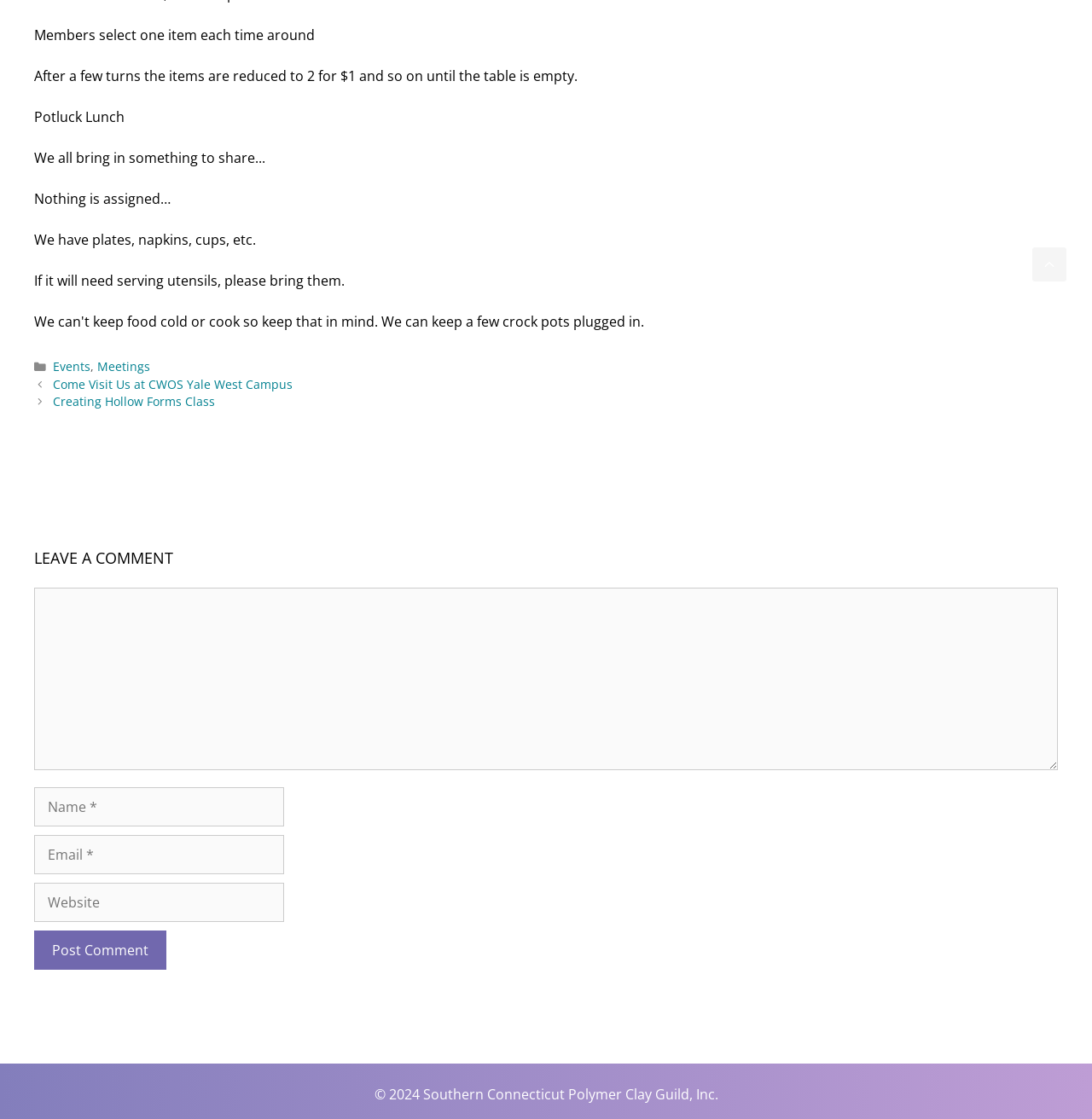Kindly determine the bounding box coordinates for the area that needs to be clicked to execute this instruction: "Share via Facebook".

None